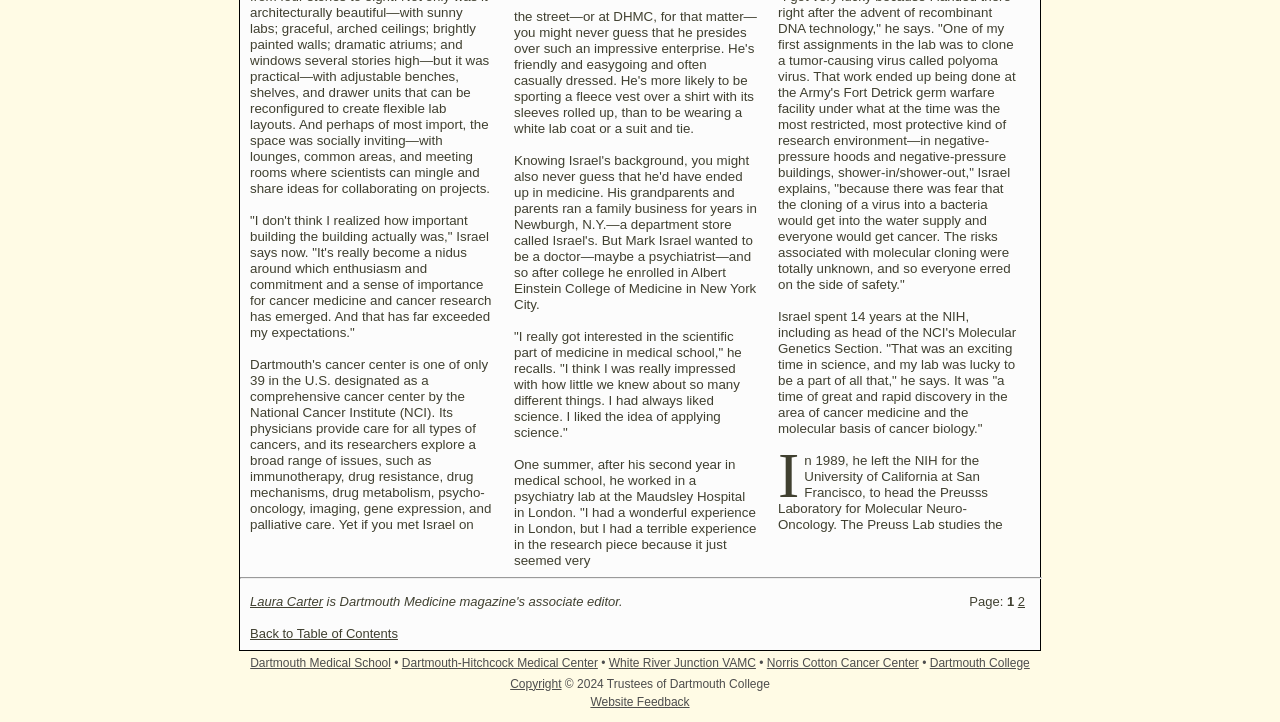Determine the bounding box for the UI element as described: "Journal Home". The coordinates should be represented as four float numbers between 0 and 1, formatted as [left, top, right, bottom].

None